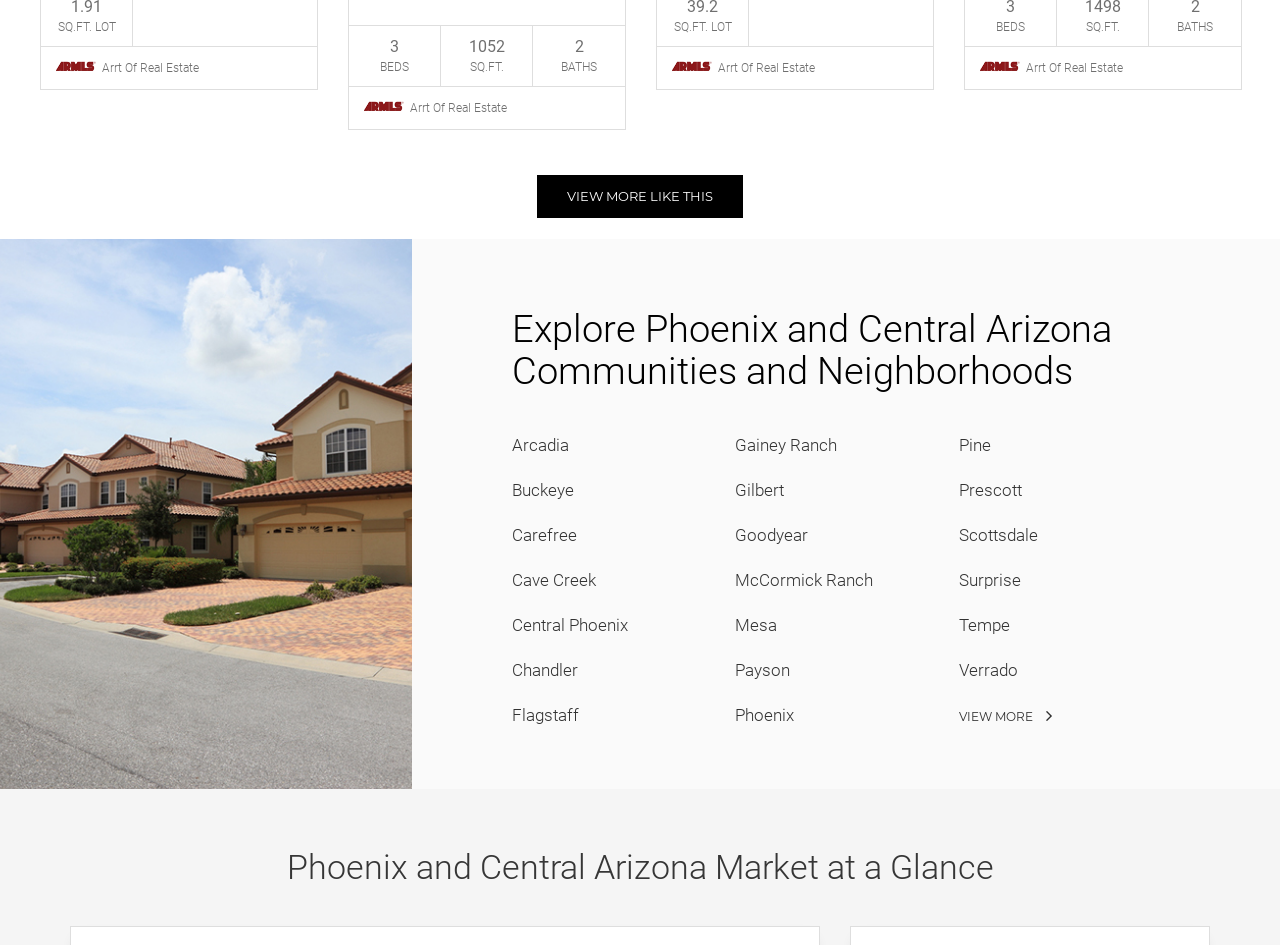Provide a single word or phrase to answer the given question: 
How many communities are listed on the webpage?

19